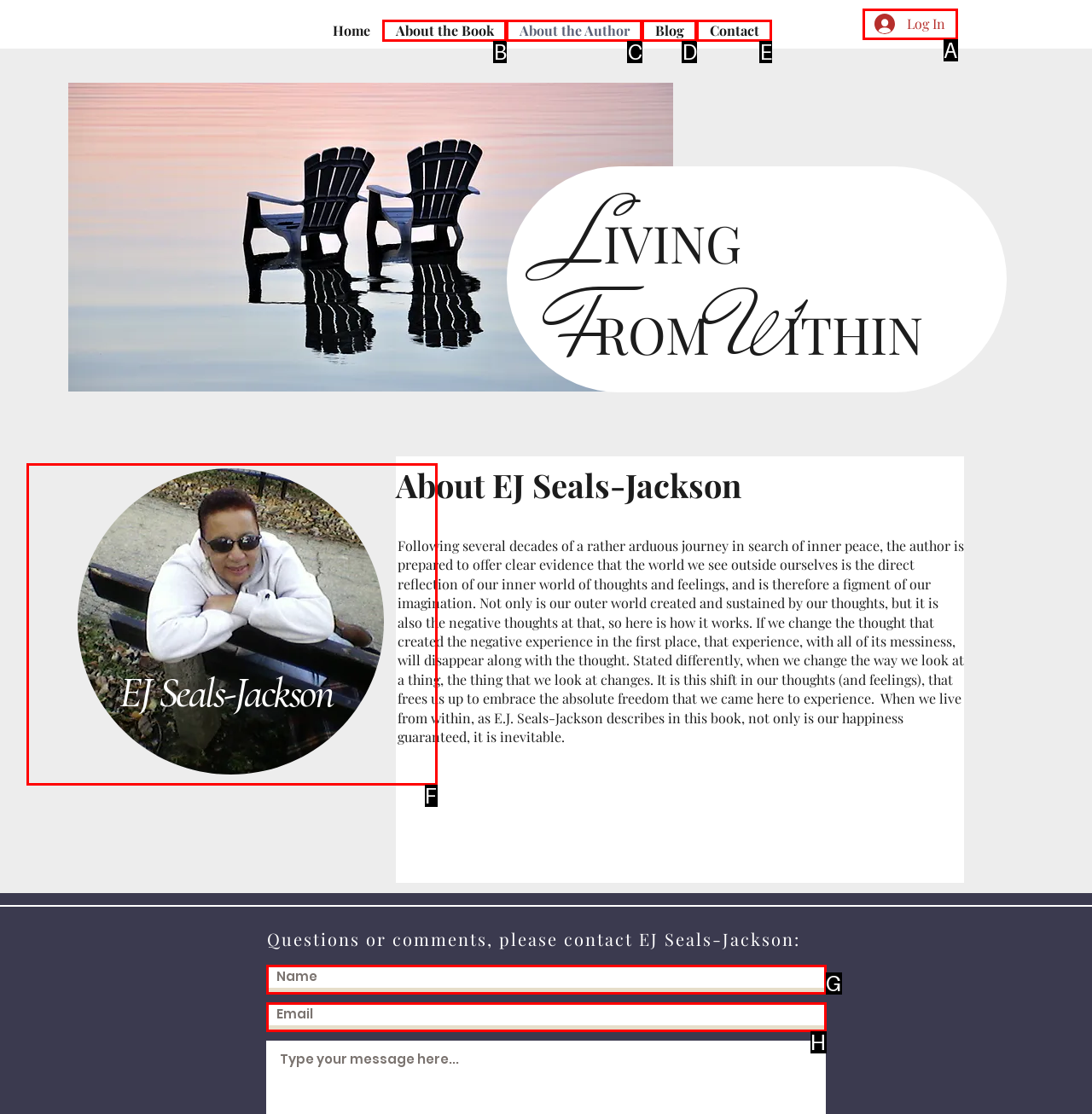Given the element description: About the Author
Pick the letter of the correct option from the list.

C